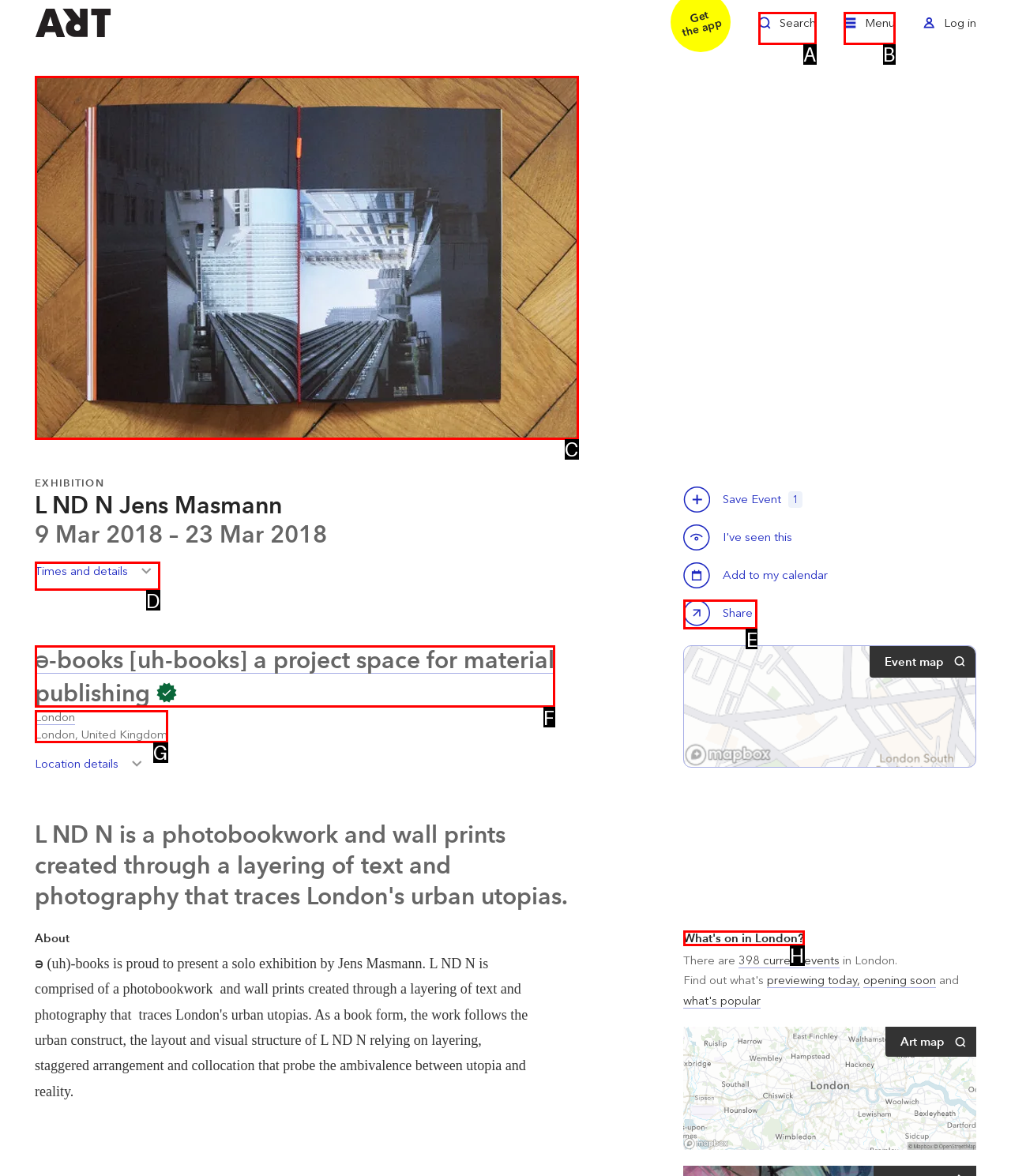Select the correct option from the given choices to perform this task: Share L ND N Jens Masmann. Provide the letter of that option.

E